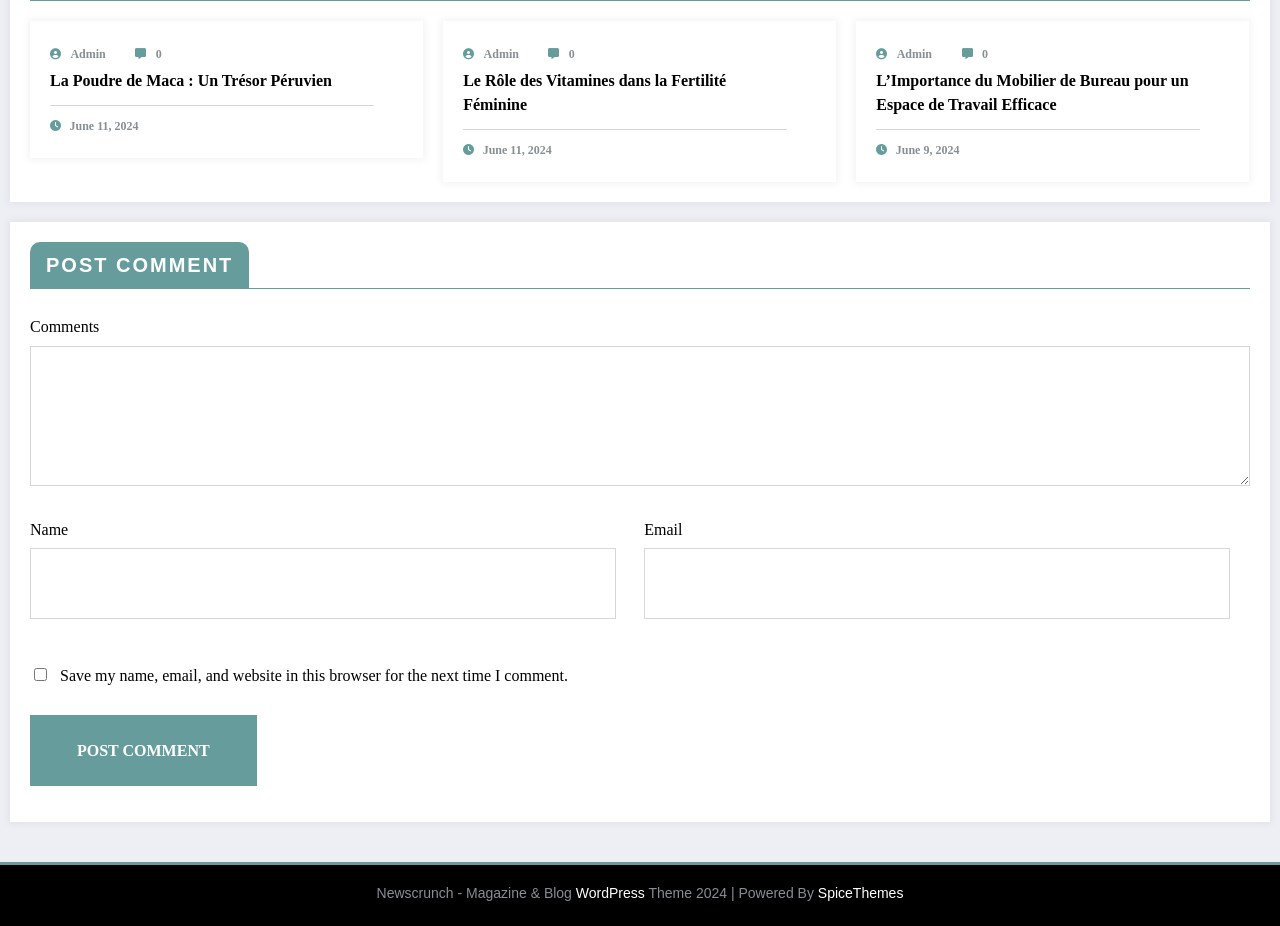Pinpoint the bounding box coordinates of the clickable area needed to execute the instruction: "Click on the 'Post Comment' button". The coordinates should be specified as four float numbers between 0 and 1, i.e., [left, top, right, bottom].

[0.023, 0.773, 0.2, 0.848]